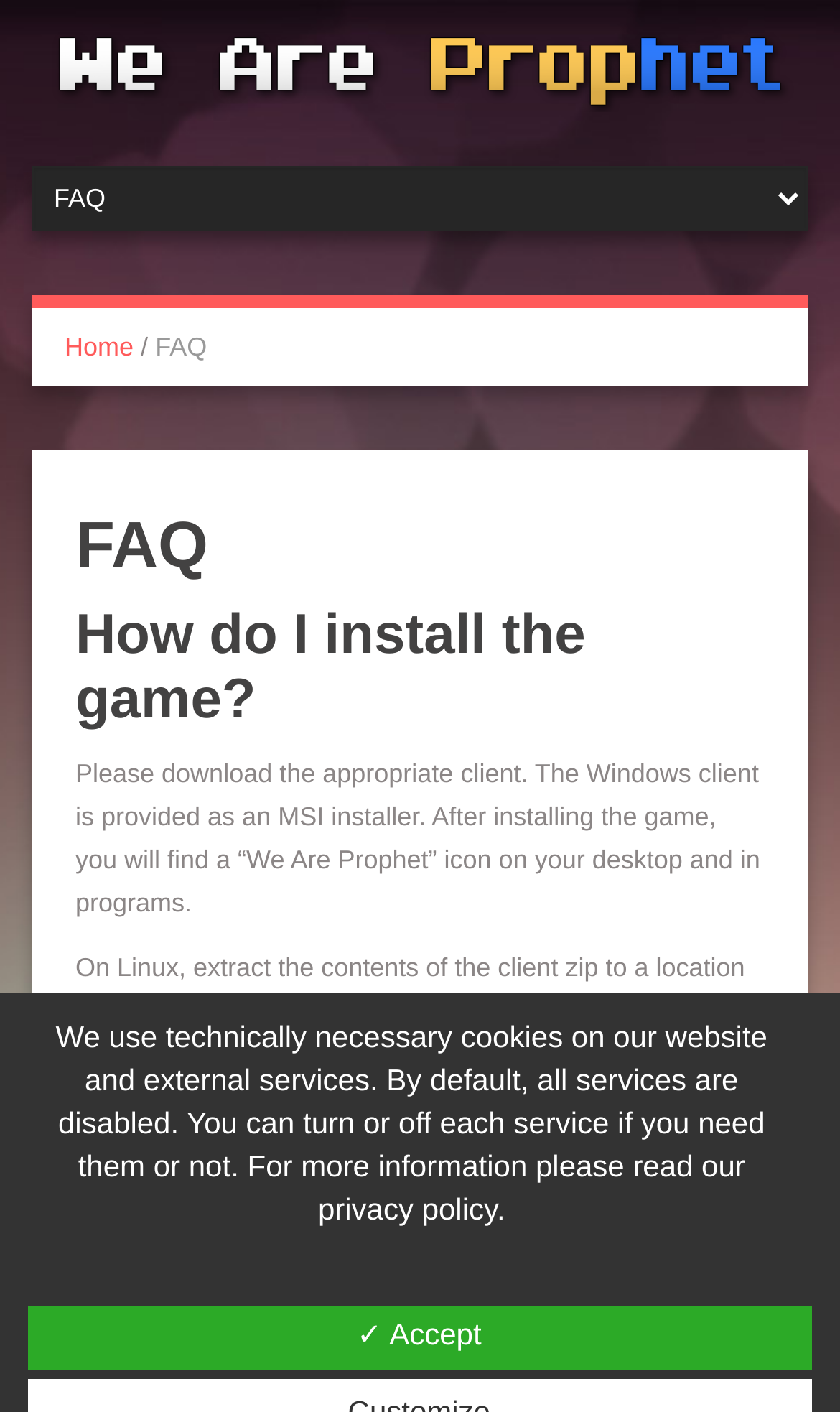Describe the entire webpage, focusing on both content and design.

The webpage is a FAQ page for "We Are Prophet" with a prominent link to the "We Are Prophet" website at the top left corner. Below this link, there is a combobox that allows users to navigate to other pages. The main navigation menu is located at the top center, with a link to "Home" and a separator "/" followed by the current page "FAQ".

The main content of the page is divided into sections, with headings and corresponding answers. The first section is the "FAQ" heading, followed by a question "How do I install the game?" with a detailed answer that spans multiple paragraphs. The answer provides instructions for installing the game on Windows and Linux, including warnings about running executables downloaded from the internet.

At the bottom of the page, there is a notice about the use of cookies on the website, with a link to the privacy policy. Below this notice, there is a button labeled "✓ Accept" that allows users to accept the use of cookies.

There are no images on the page except for the "We Are Prophet" logo at the top left corner. The overall layout is organized, with clear headings and concise text.